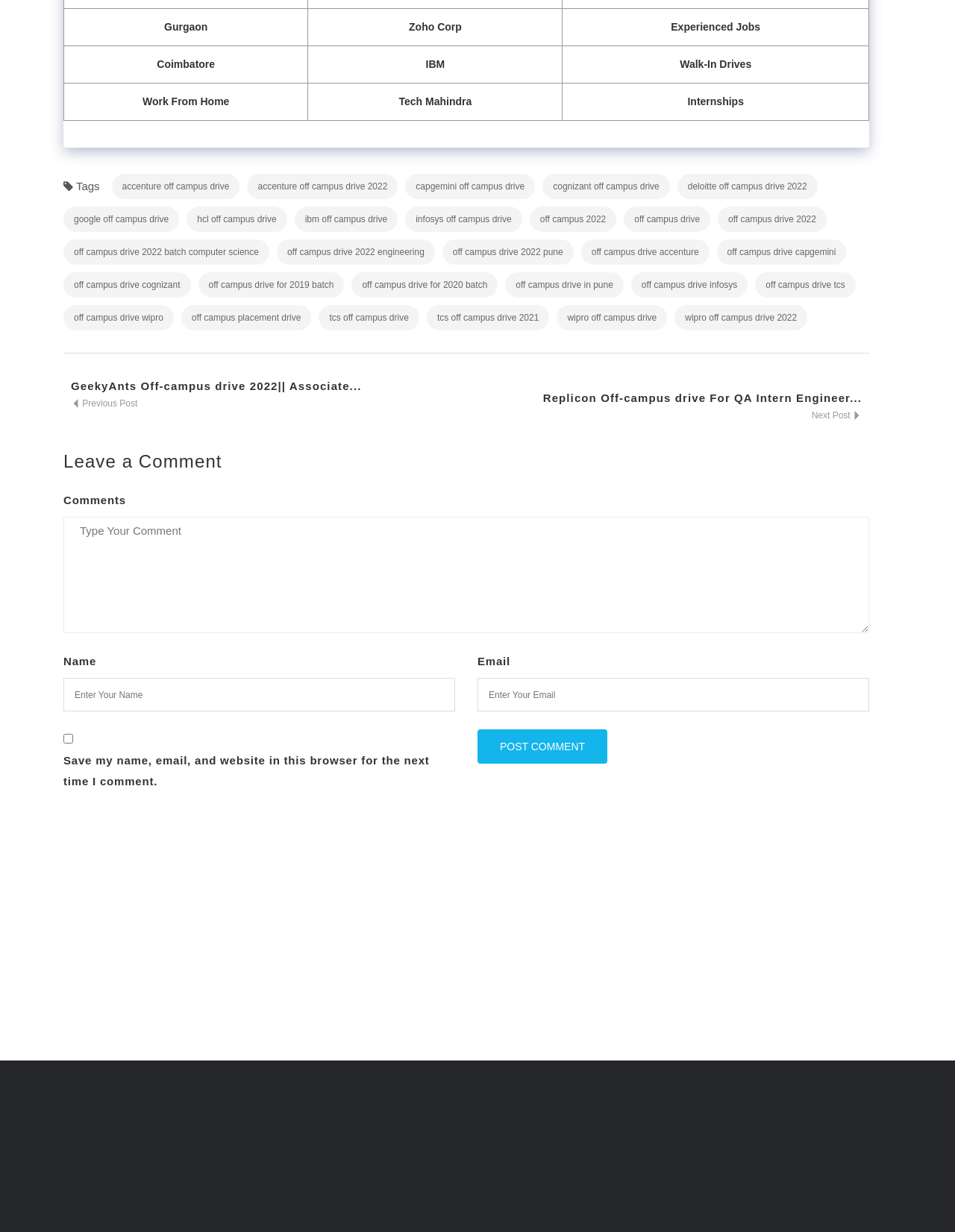What type of job is listed under 'Experienced Jobs'?
Please respond to the question with as much detail as possible.

The webpage categorizes job listings under 'Experienced Jobs', indicating that the jobs listed under this category are intended for experienced professionals.